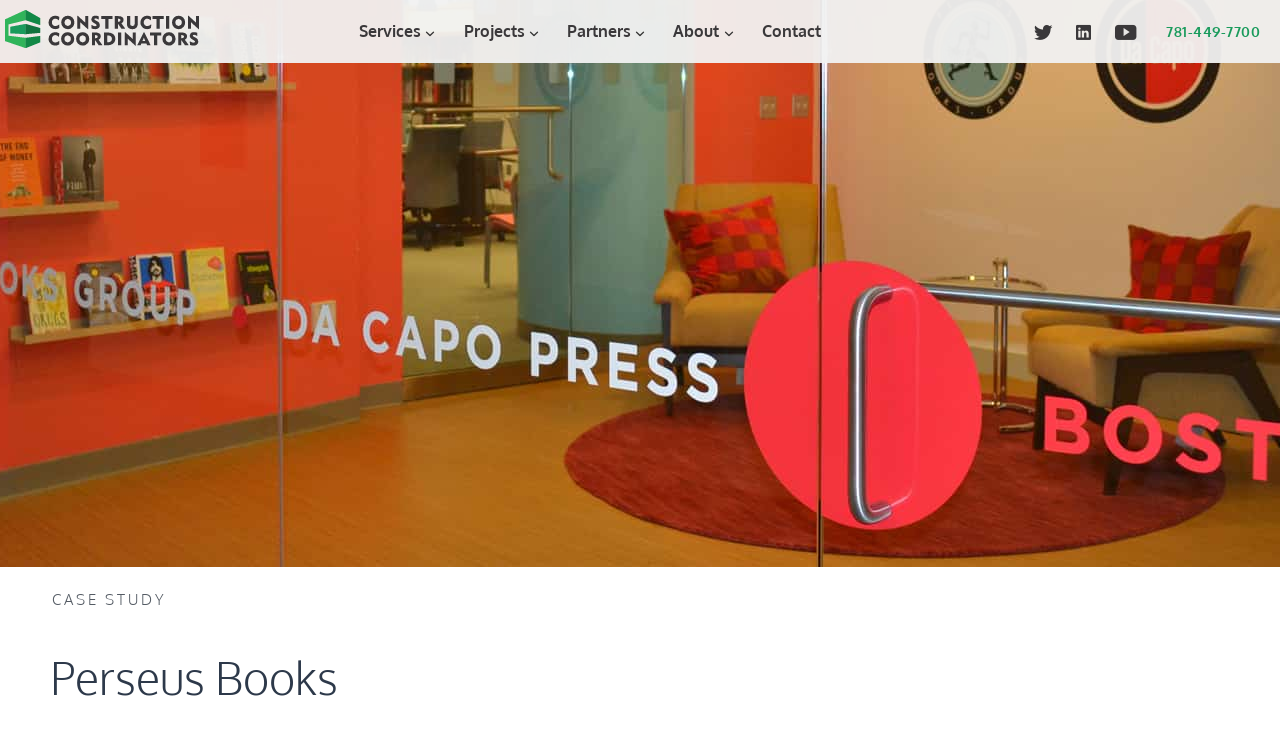Please locate the bounding box coordinates of the element that needs to be clicked to achieve the following instruction: "check the Partners page". The coordinates should be four float numbers between 0 and 1, i.e., [left, top, right, bottom].

[0.428, 0.0, 0.508, 0.085]